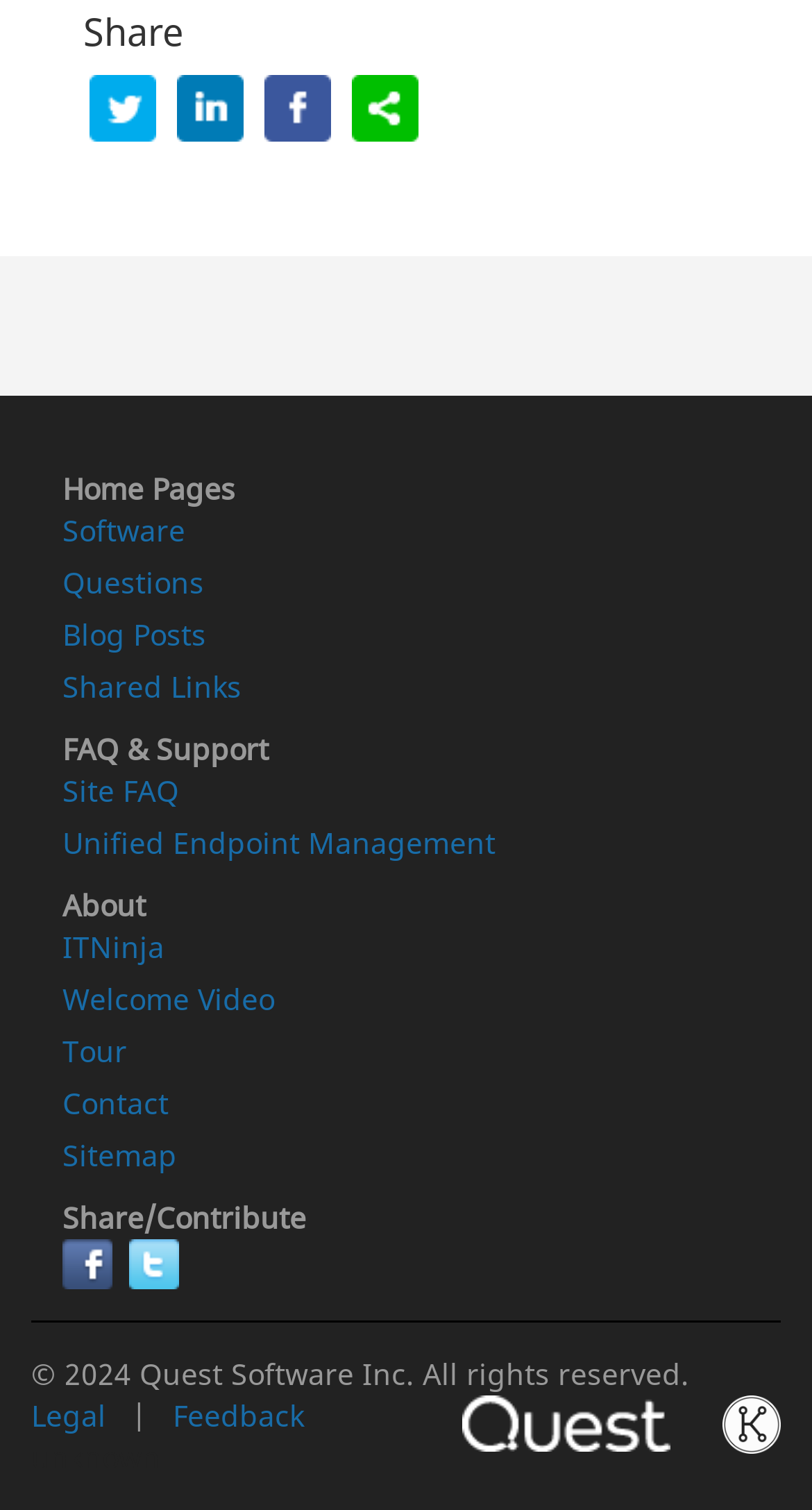Provide the bounding box coordinates of the UI element this sentence describes: "ITNinja".

[0.077, 0.586, 0.203, 0.612]